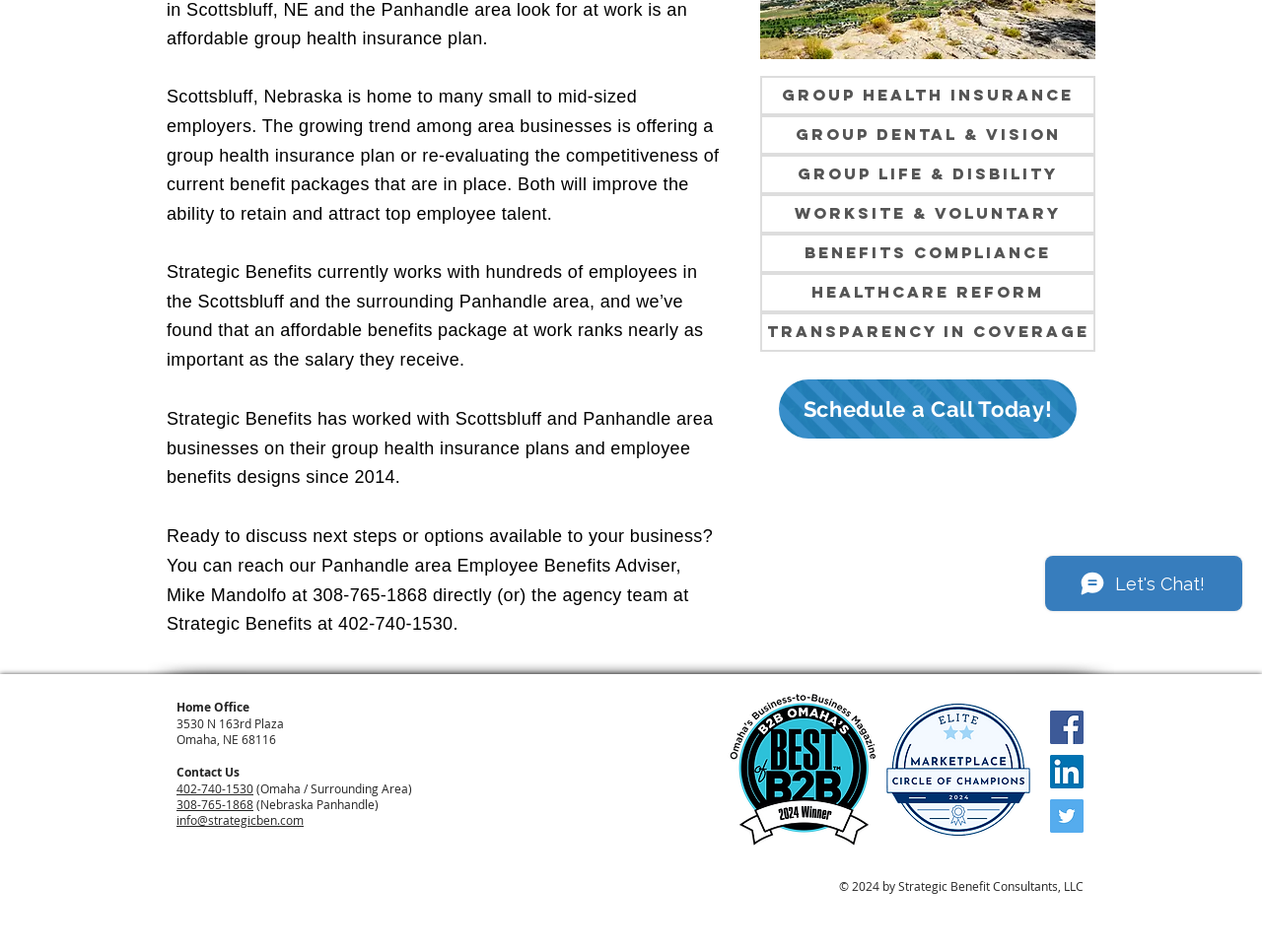Determine the bounding box for the UI element as described: "info@strategicben.com". The coordinates should be represented as four float numbers between 0 and 1, formatted as [left, top, right, bottom].

[0.14, 0.853, 0.241, 0.87]